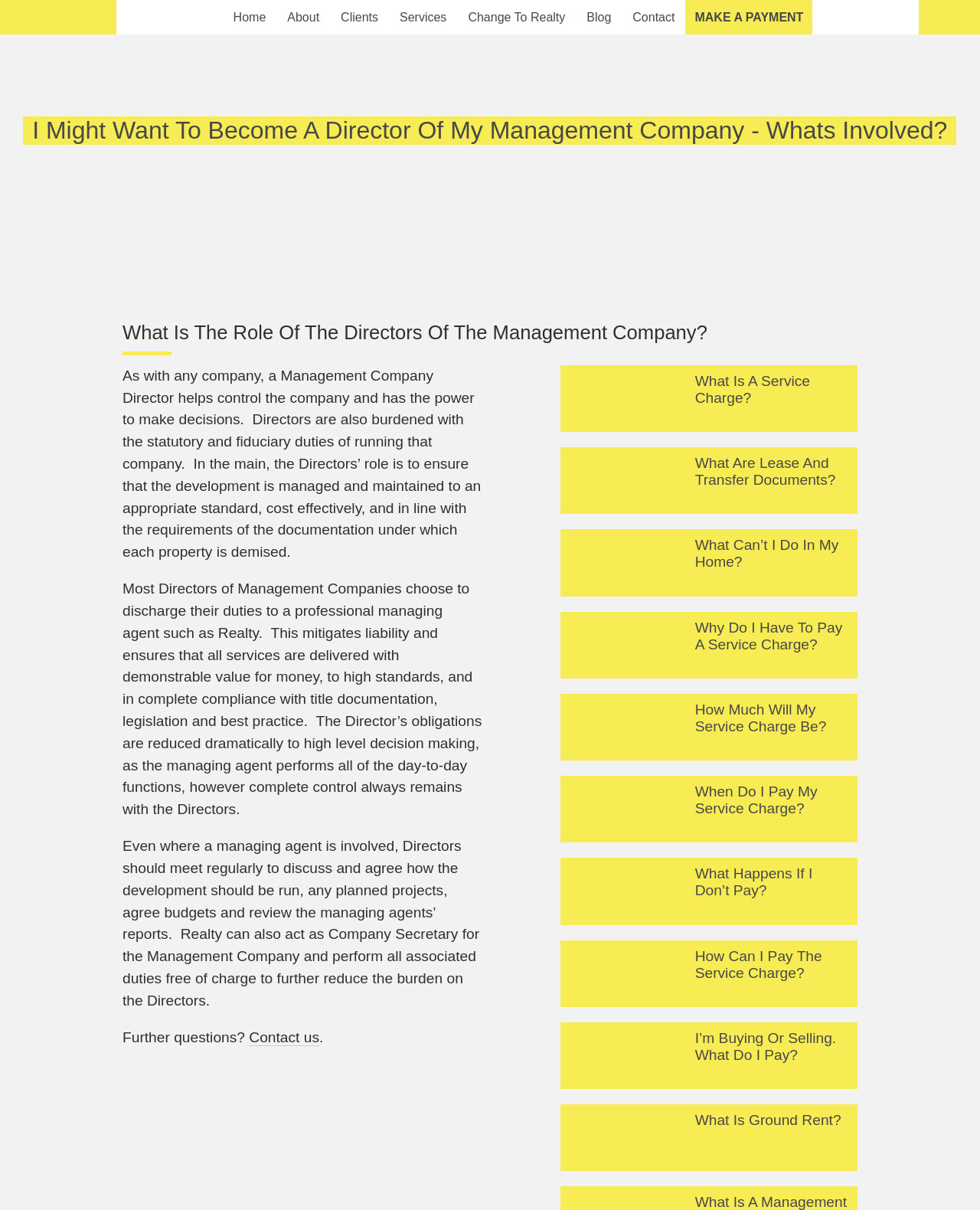Identify the bounding box coordinates of the clickable region necessary to fulfill the following instruction: "Click on the 'MAKE A PAYMENT' link". The bounding box coordinates should be four float numbers between 0 and 1, i.e., [left, top, right, bottom].

[0.7, 0.0, 0.829, 0.028]